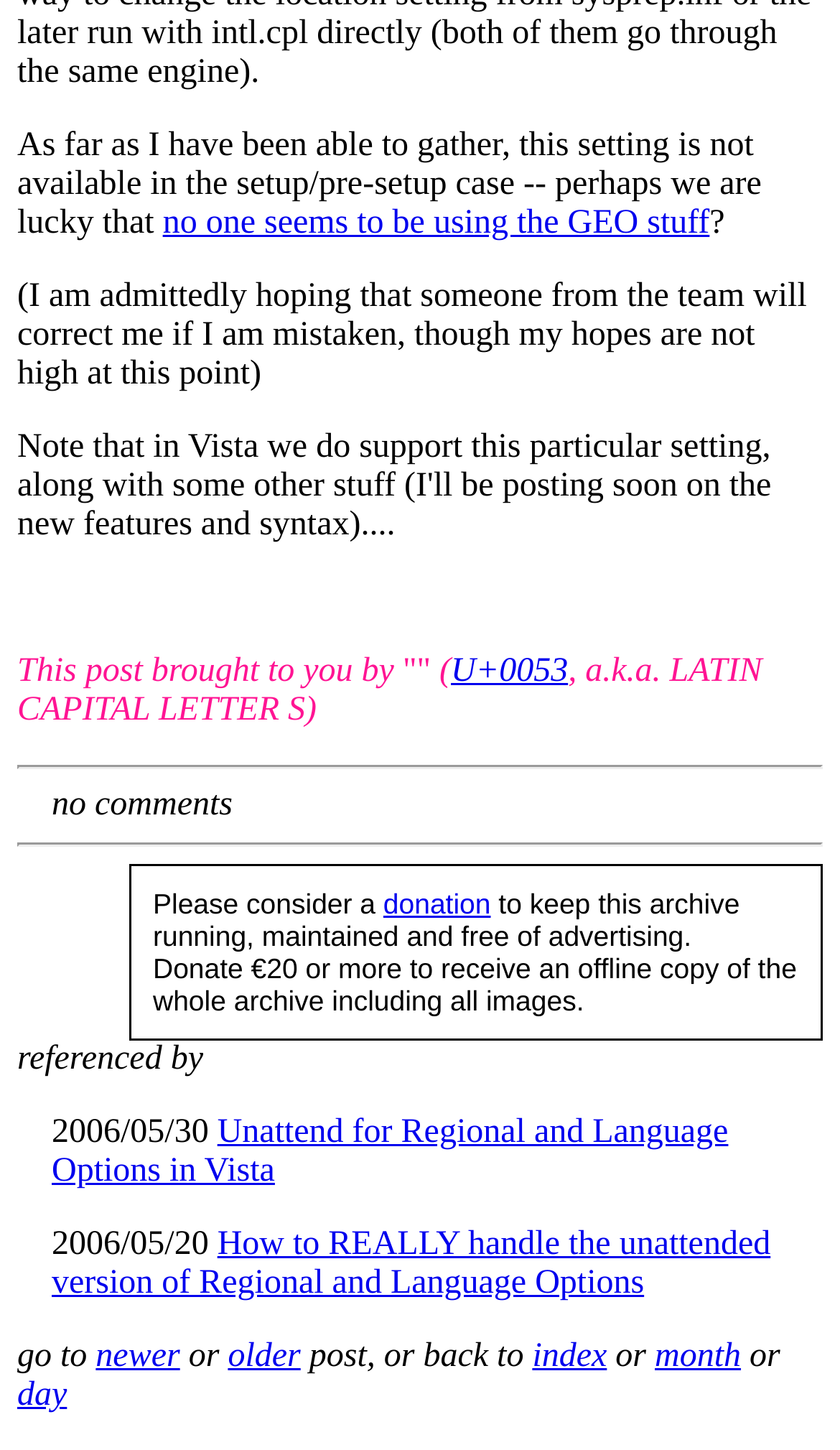Answer succinctly with a single word or phrase:
What is the author asking for?

donation